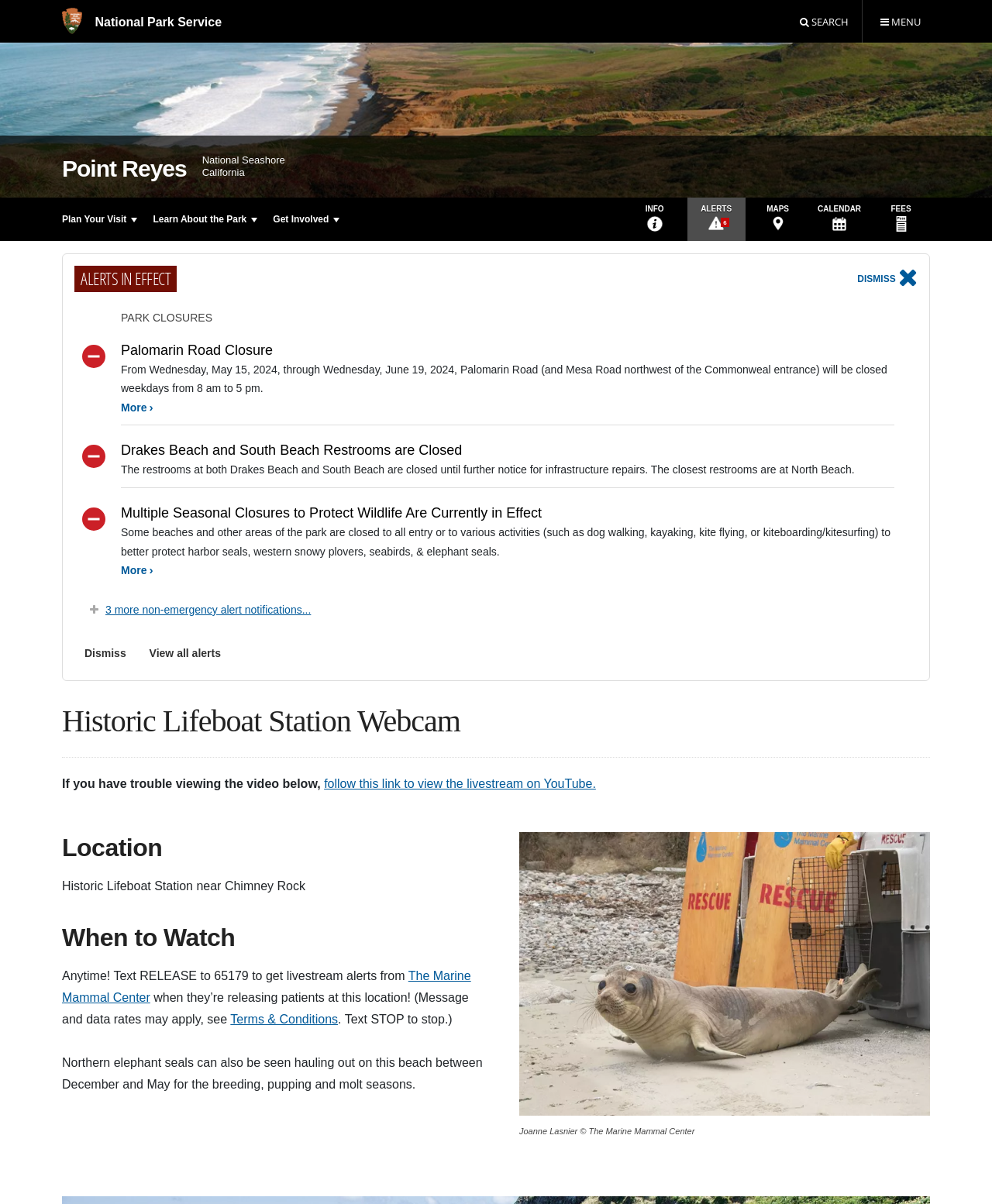Pinpoint the bounding box coordinates of the element to be clicked to execute the instruction: "Search".

[0.792, 0.0, 0.869, 0.035]